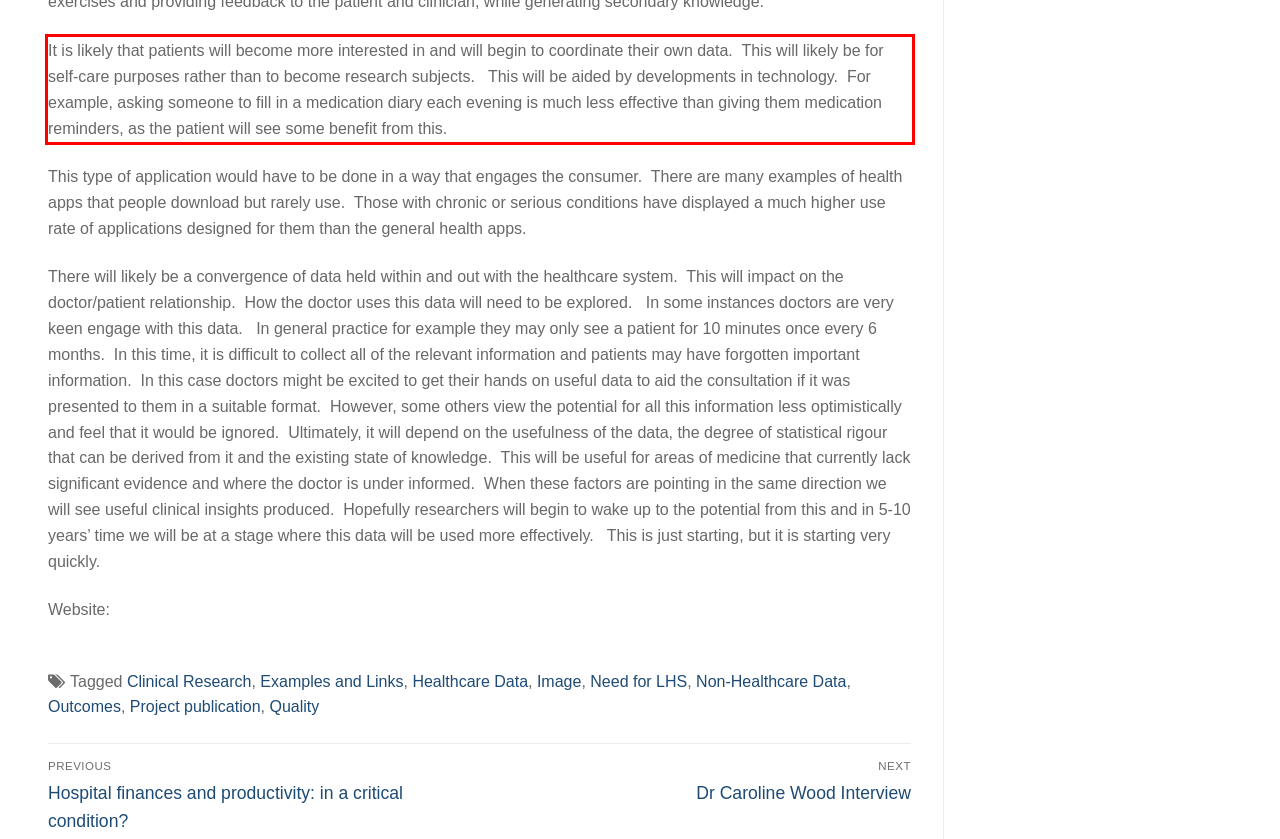Given the screenshot of a webpage, identify the red rectangle bounding box and recognize the text content inside it, generating the extracted text.

It is likely that patients will become more interested in and will begin to coordinate their own data. This will likely be for self-care purposes rather than to become research subjects. This will be aided by developments in technology. For example, asking someone to fill in a medication diary each evening is much less effective than giving them medication reminders, as the patient will see some benefit from this.